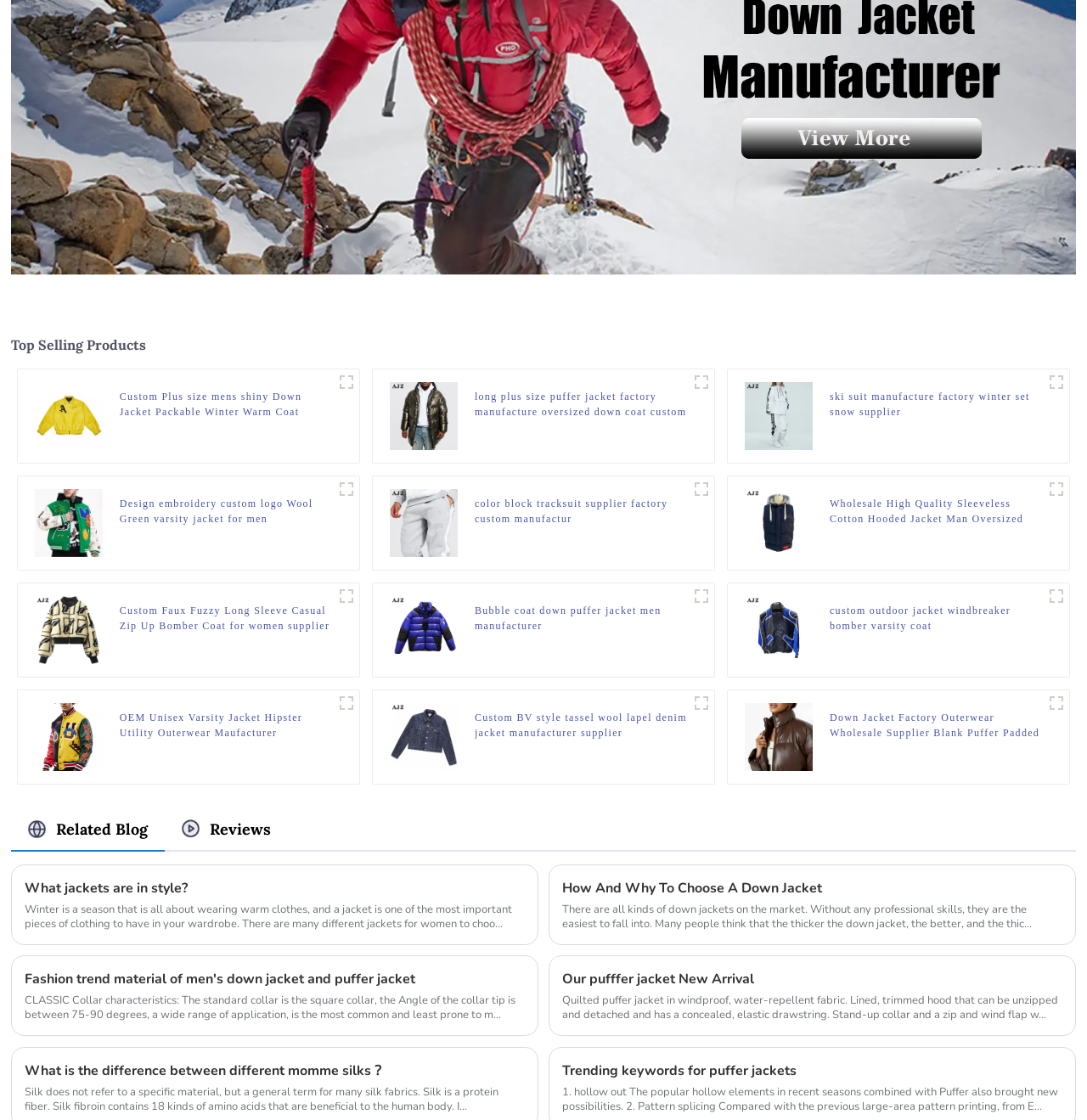Indicate the bounding box coordinates of the clickable region to achieve the following instruction: "Explore the 'ski suit manufacture factory winter set snow supplier'."

[0.763, 0.347, 0.96, 0.375]